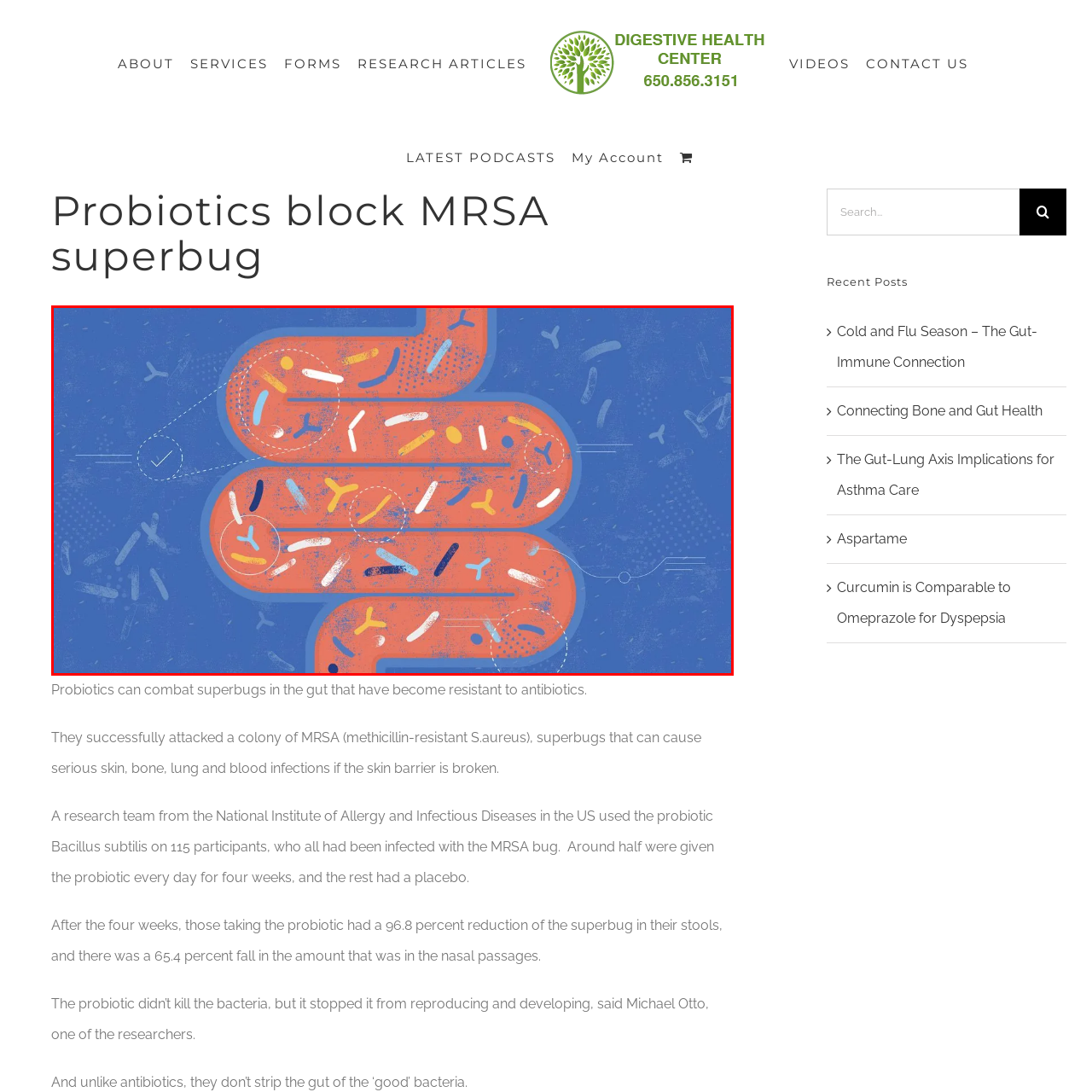Inspect the image outlined in red and answer succinctly: What is the theme of recent research mentioned in the caption?

combat superbugs like MRSA